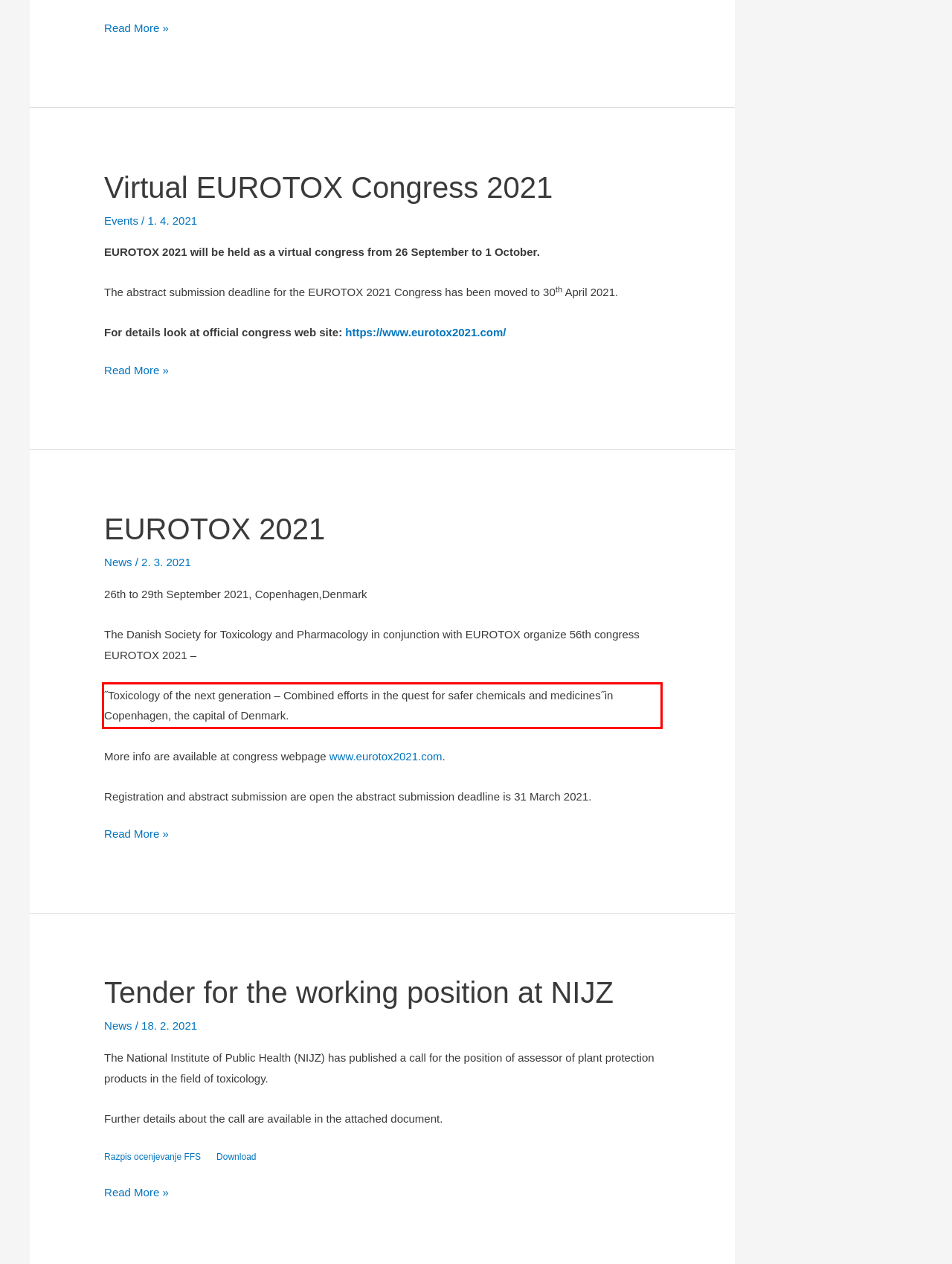Perform OCR on the text inside the red-bordered box in the provided screenshot and output the content.

˝Toxicology of the next generation – Combined efforts in the quest for safer chemicals and medicines˝in Copenhagen, the capital of Denmark.